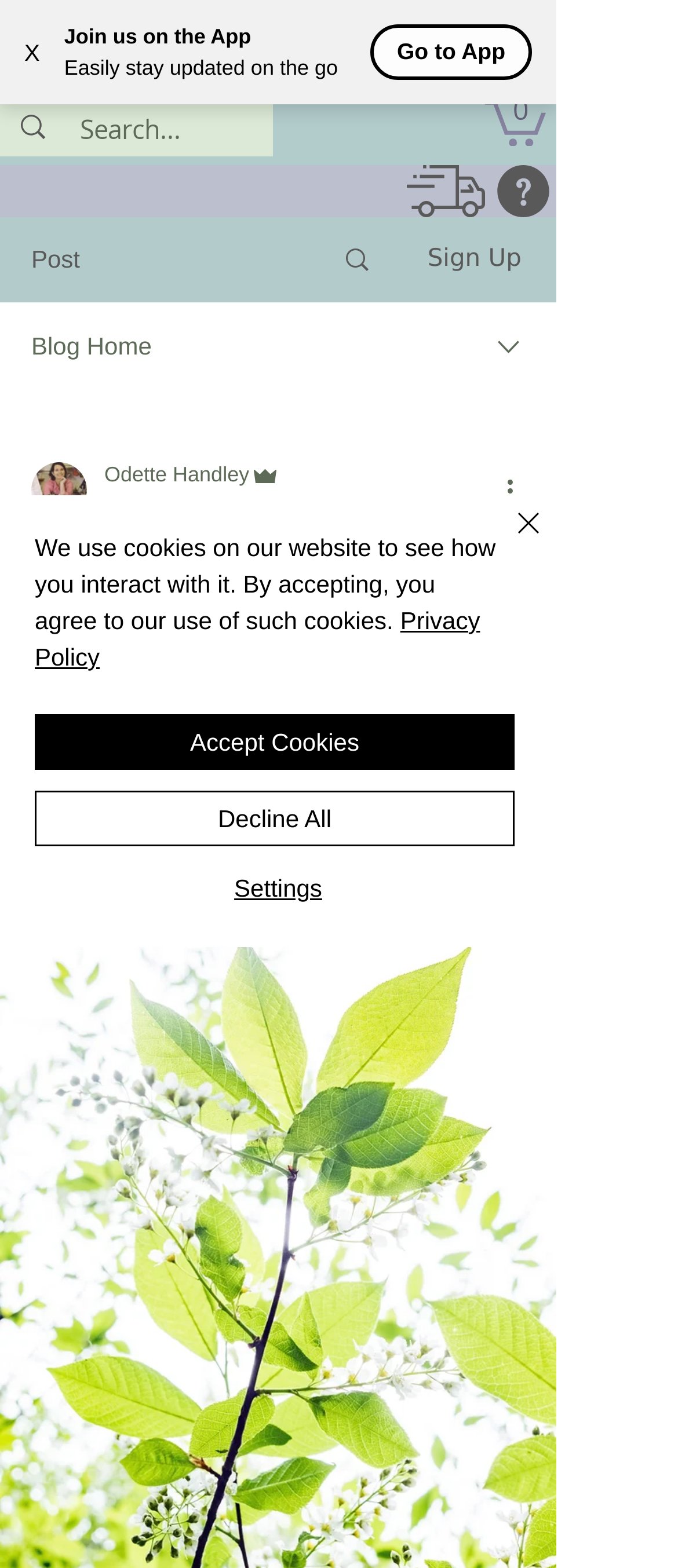Answer the following query concisely with a single word or phrase:
What is the purpose of the search box?

To search the website